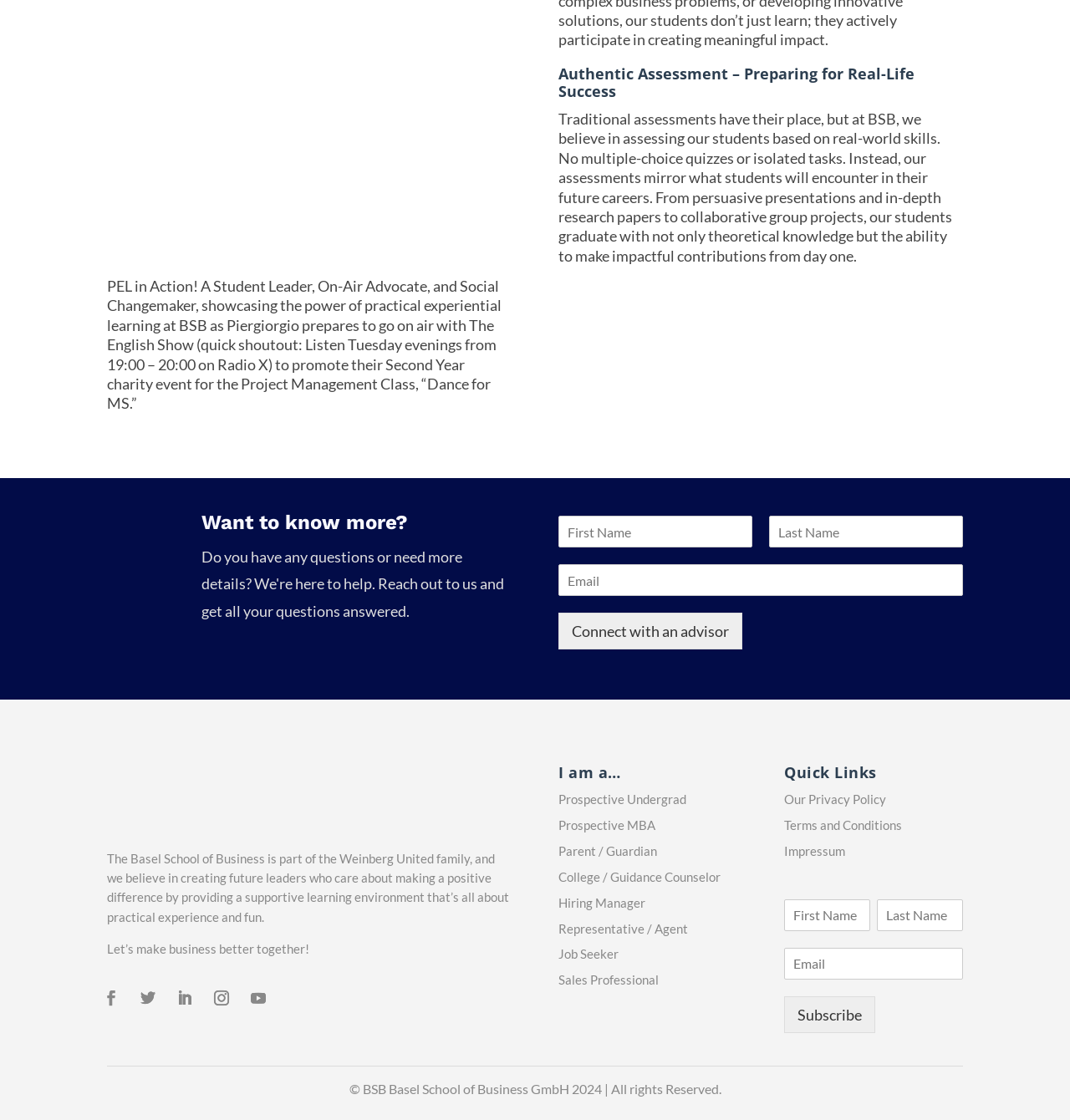Use a single word or phrase to answer this question: 
What is the charity event mentioned in the text?

Dance for MS